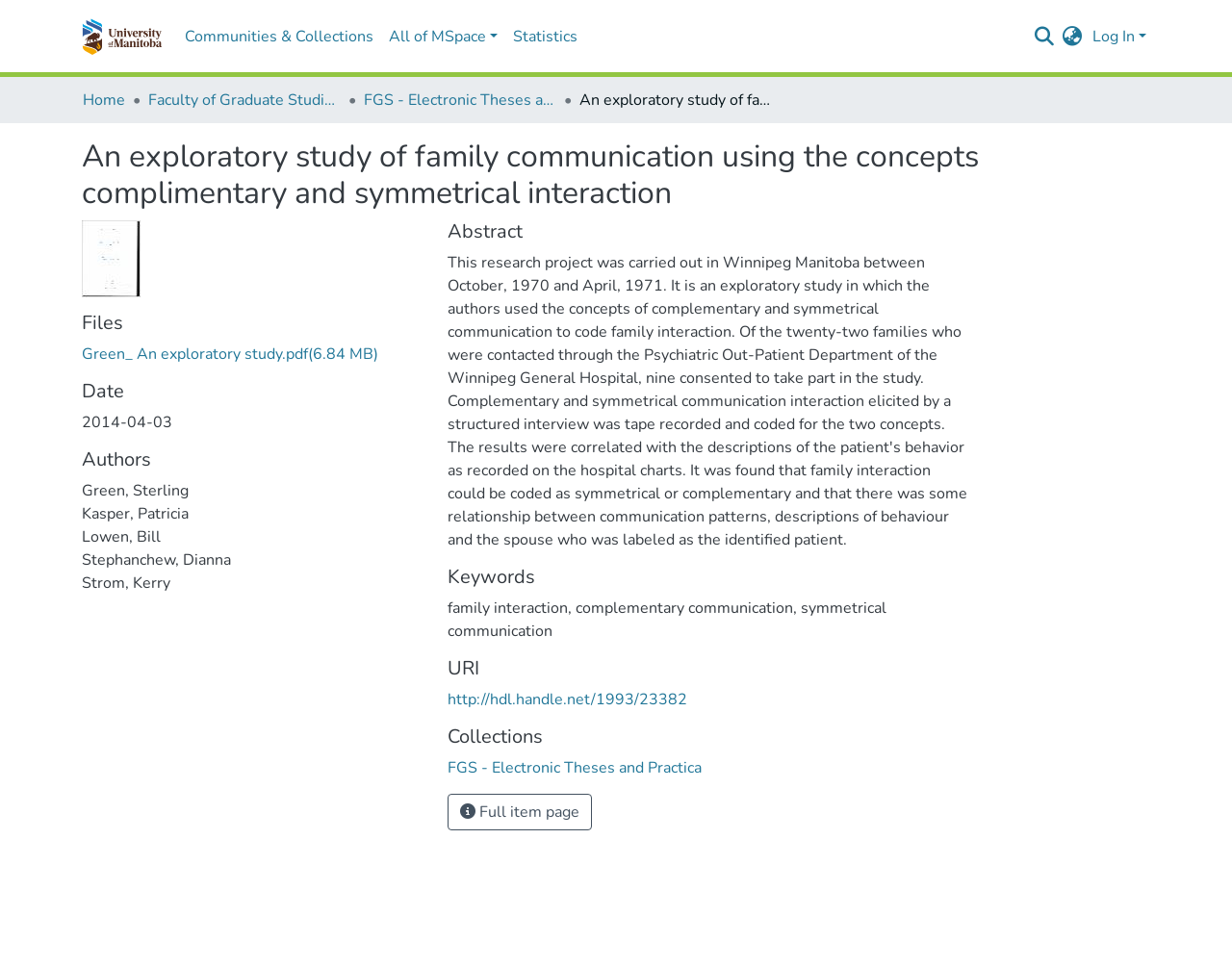Find the bounding box of the web element that fits this description: "Home".

[0.067, 0.092, 0.102, 0.116]